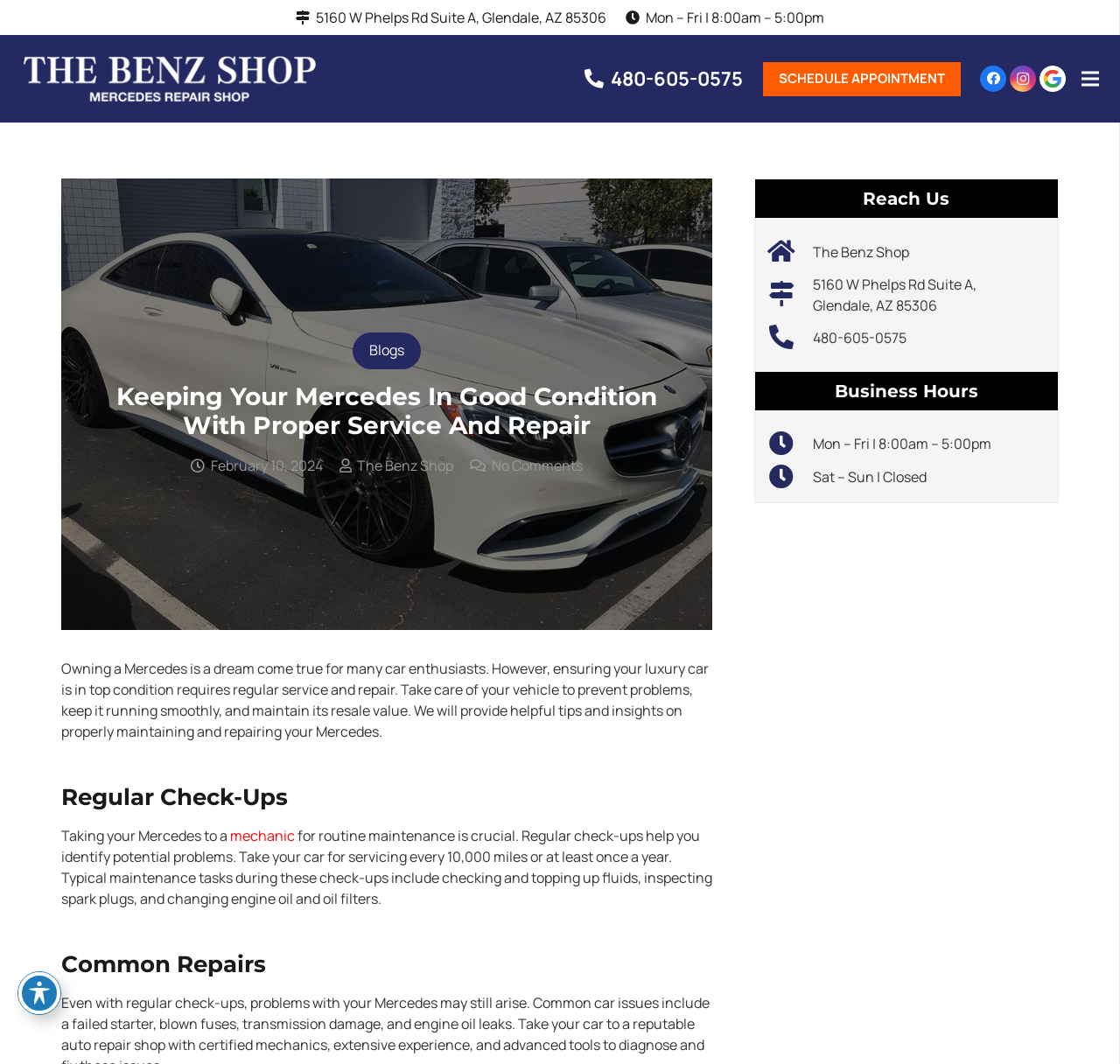Please identify the bounding box coordinates of the element on the webpage that should be clicked to follow this instruction: "Read the blog posts". The bounding box coordinates should be given as four float numbers between 0 and 1, formatted as [left, top, right, bottom].

[0.315, 0.312, 0.376, 0.347]